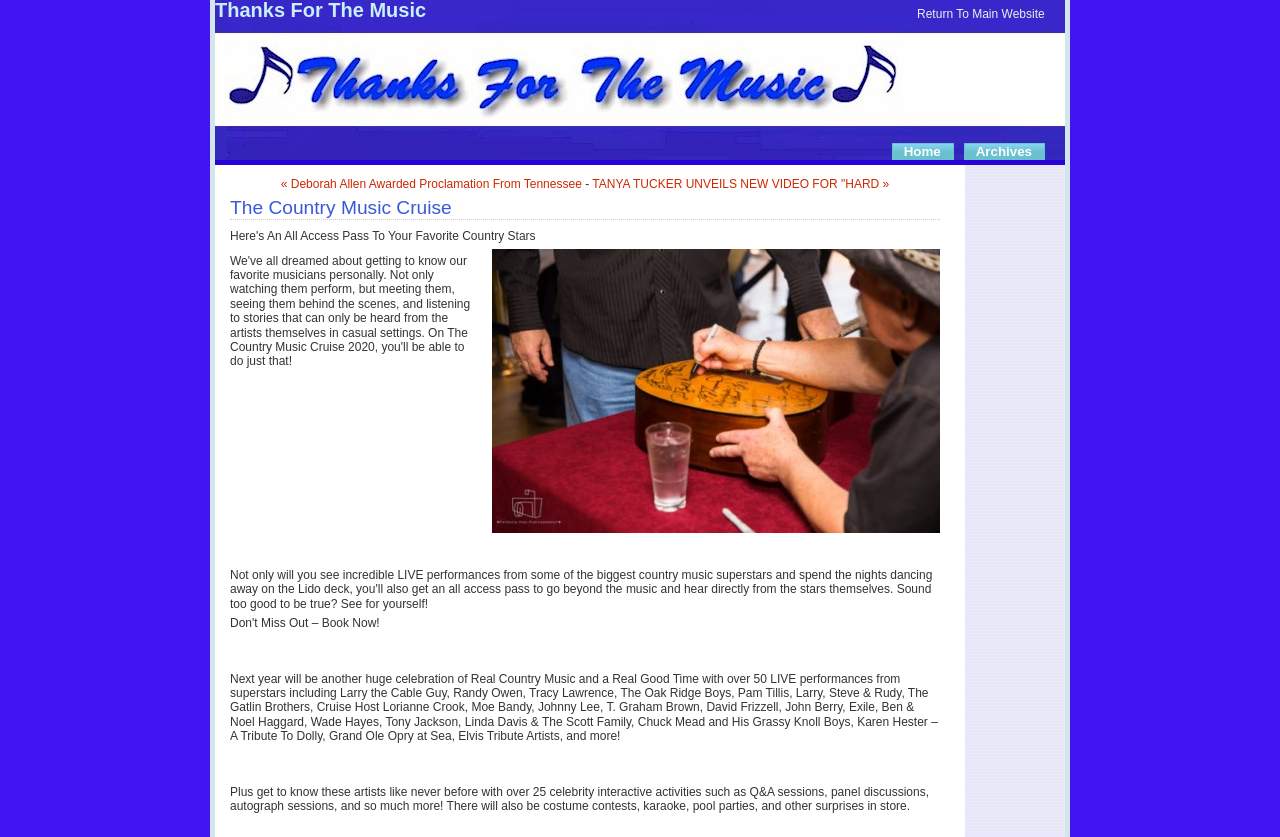Using the webpage screenshot, locate the HTML element that fits the following description and provide its bounding box: "Return To Main Website".

[0.716, 0.008, 0.816, 0.025]